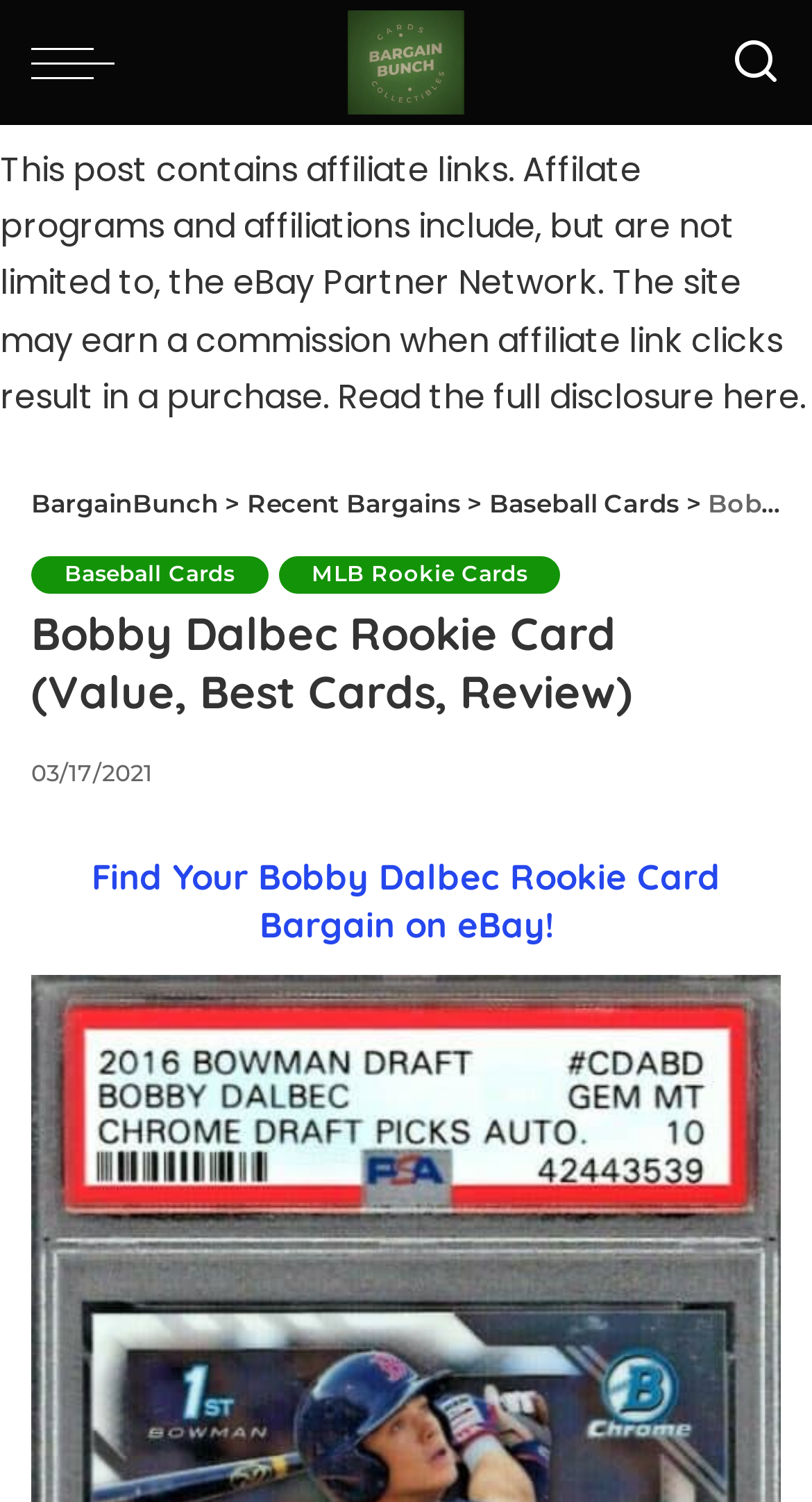Please find and report the bounding box coordinates of the element to click in order to perform the following action: "Visit the BargainBunch website". The coordinates should be expressed as four float numbers between 0 and 1, in the format [left, top, right, bottom].

[0.429, 0.007, 0.571, 0.076]